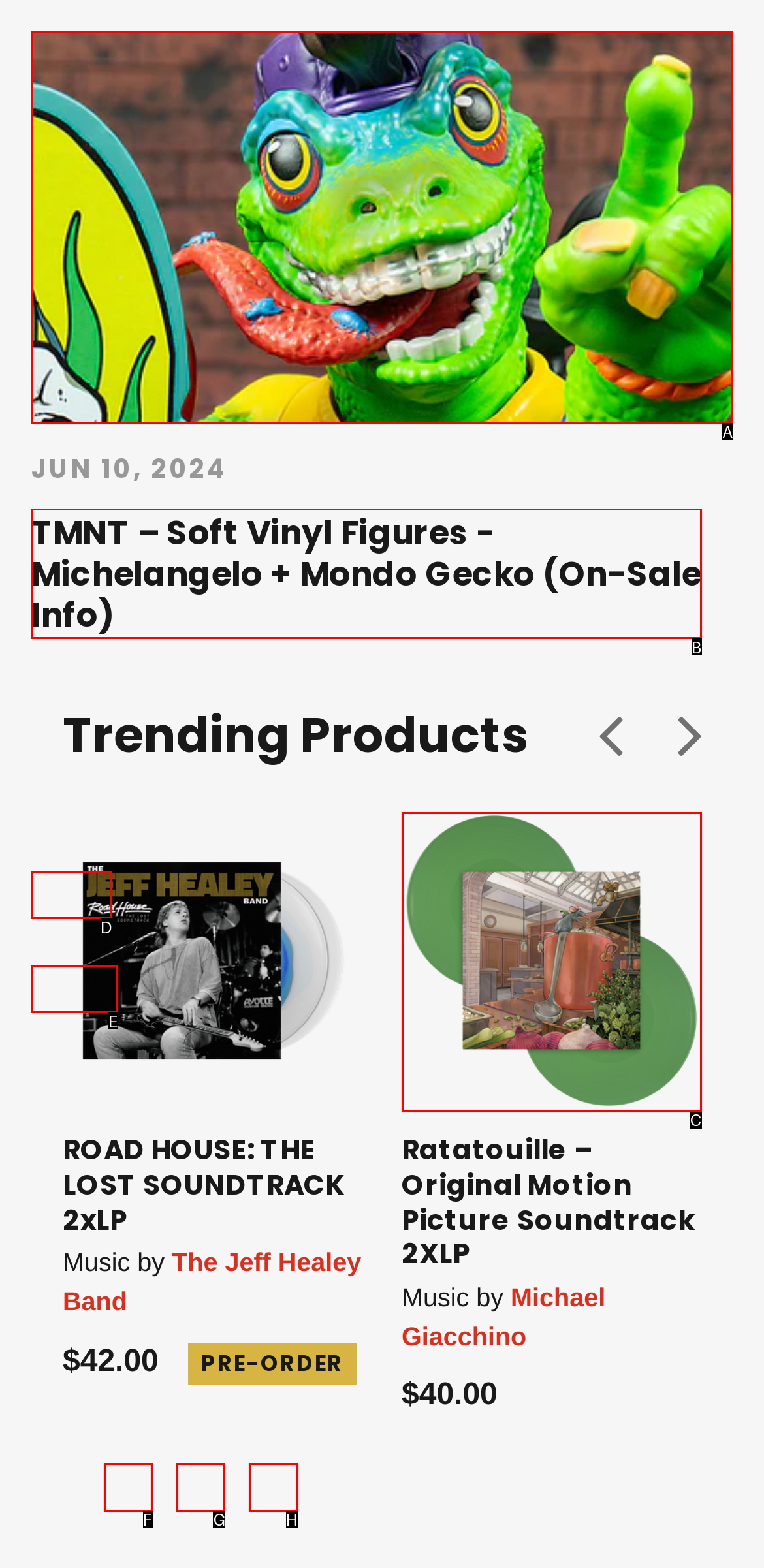Determine which HTML element to click for this task: View Ratatouille – Original Motion Picture Soundtrack 2XLP Provide the letter of the selected choice.

C